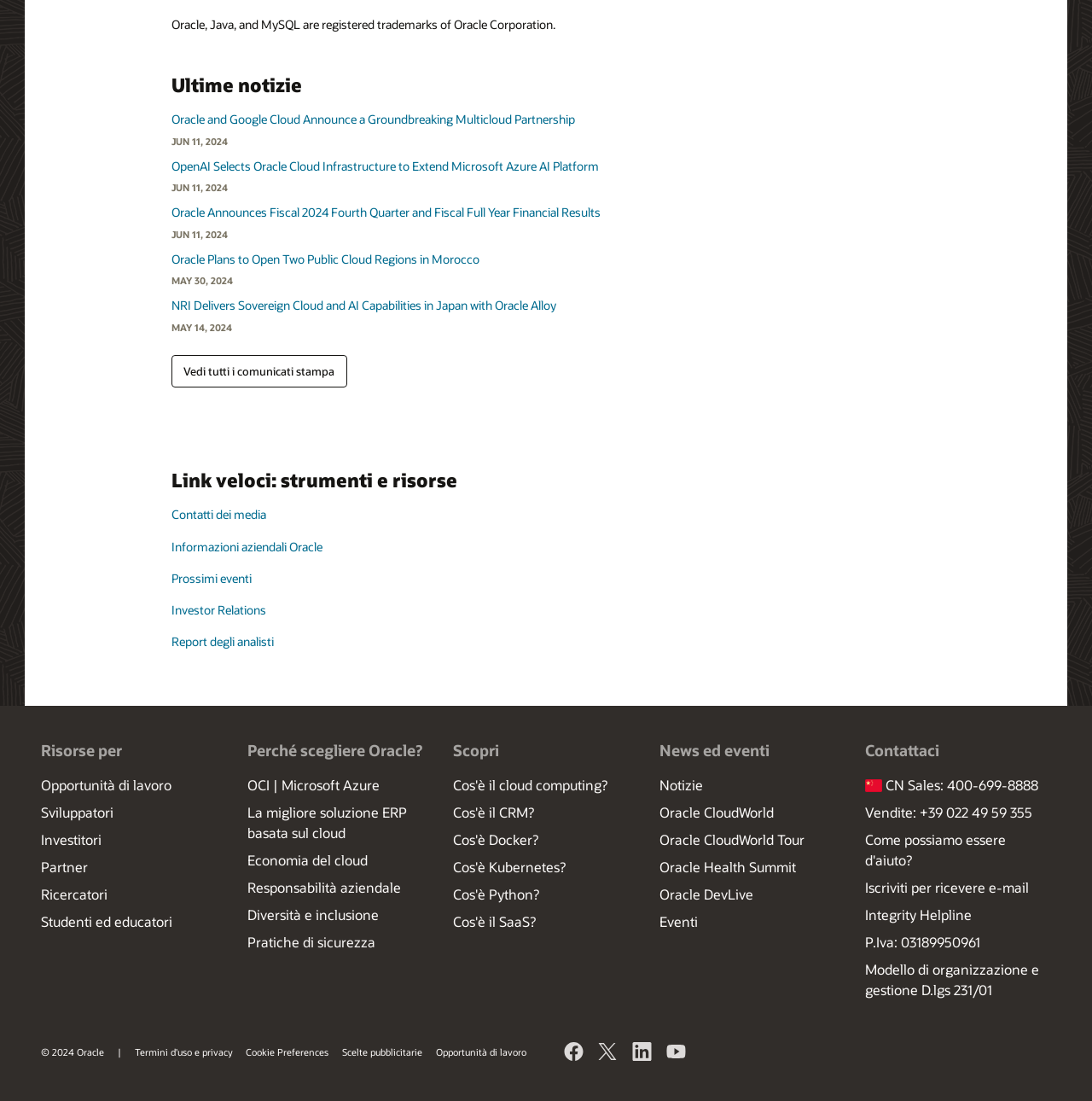Consider the image and give a detailed and elaborate answer to the question: 
What is the title of the first news article?

I found the title of the first news article by looking at the link element with the text 'Oracle and Google Cloud Announce a Groundbreaking Multicloud Partnership' which is located at the top of the webpage, below the heading 'Ultime notizie'.